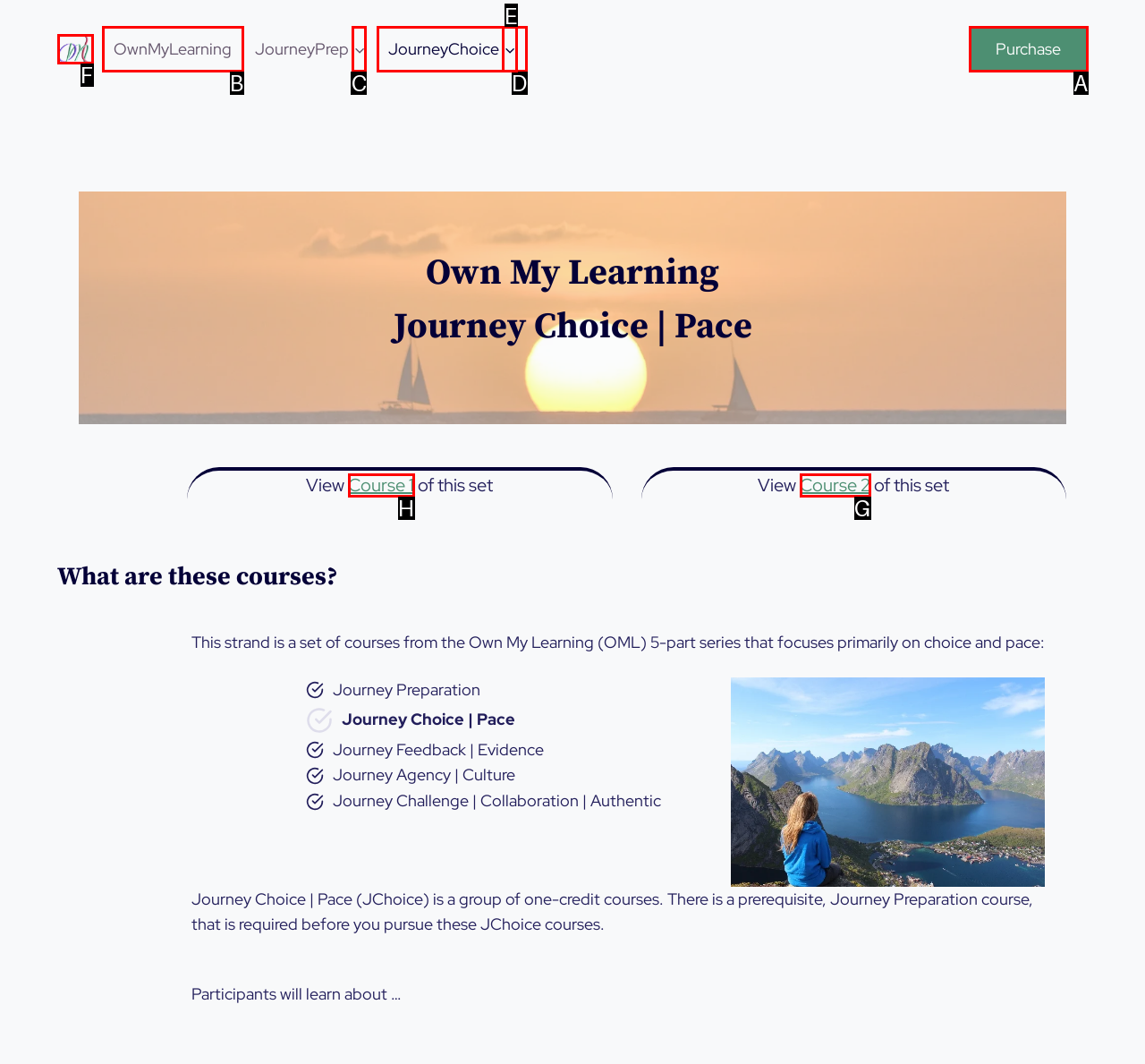For the task: View Course 1, identify the HTML element to click.
Provide the letter corresponding to the right choice from the given options.

H